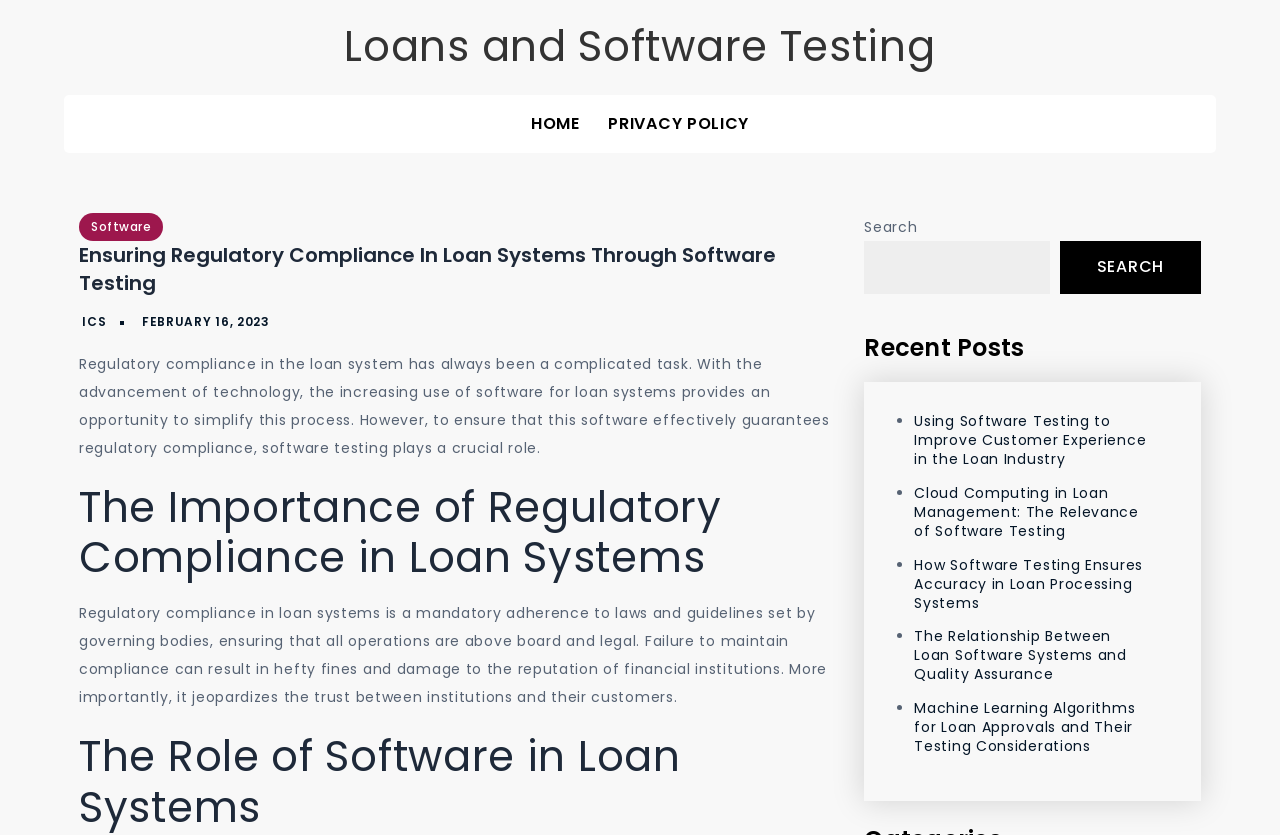What is the main topic of this webpage?
Look at the image and answer with only one word or phrase.

Loan systems and software testing